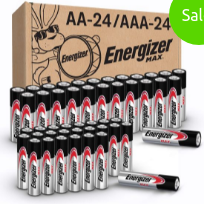Outline with detail what the image portrays.

The image showcases the Energizer MAX battery combo pack, which includes a total of 48 batteries—24 AA and 24 AAA. The batteries are prominently displayed in a neat arrangement, emphasizing their reliability and convenience for various devices. In the background, there is a carton featuring the Energizer logo, further highlighting the brand's commitment to quality. A bright green "Sale!" tag adds urgency, indicating a special pricing offer on this essential power supply, perfect for households and businesses alike. This pack ensures you are well-equipped with long-lasting power for electronics ranging from toys to remote controls.